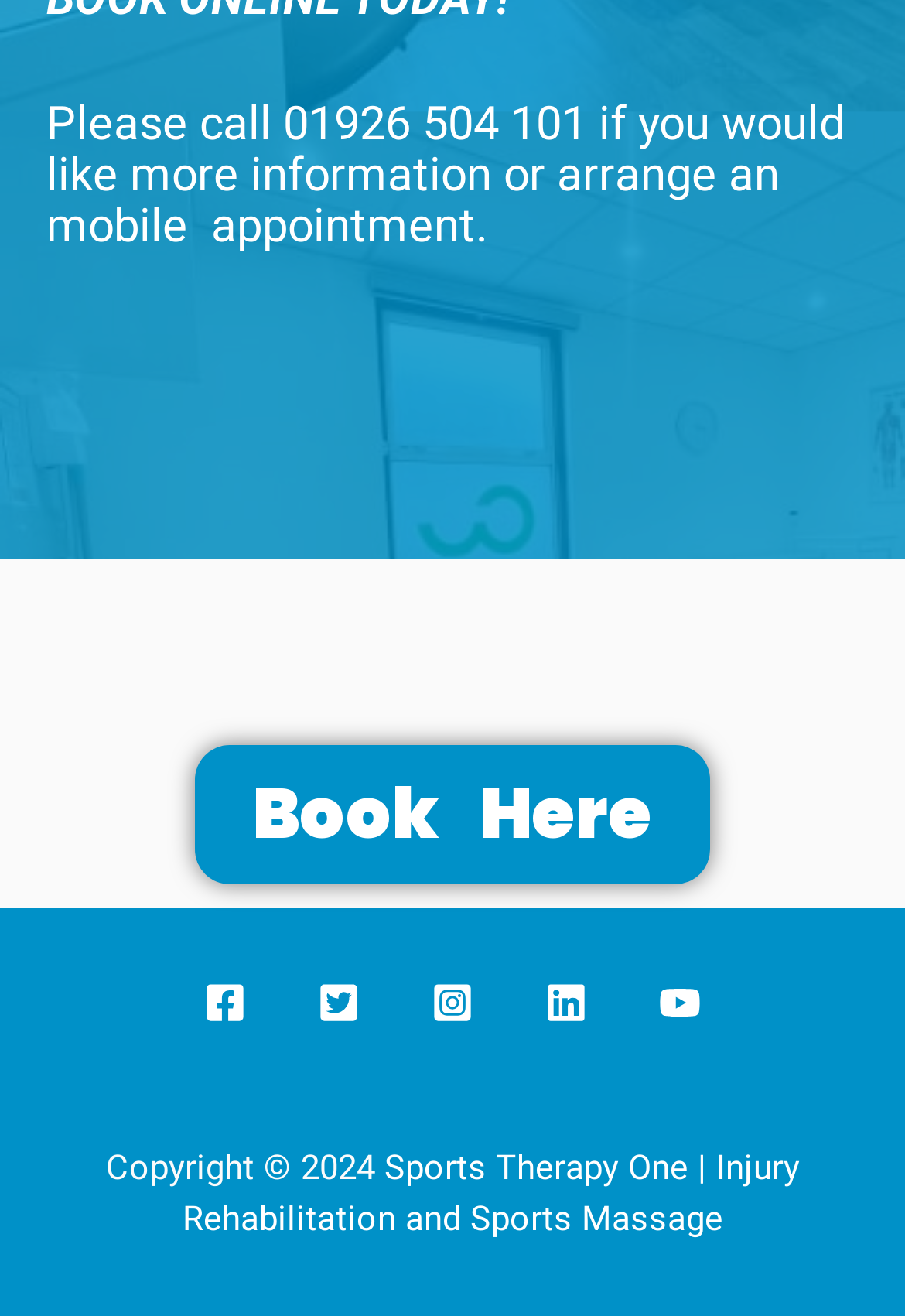Please give a succinct answer to the question in one word or phrase:
What is the name of the website?

Sports Therapy One